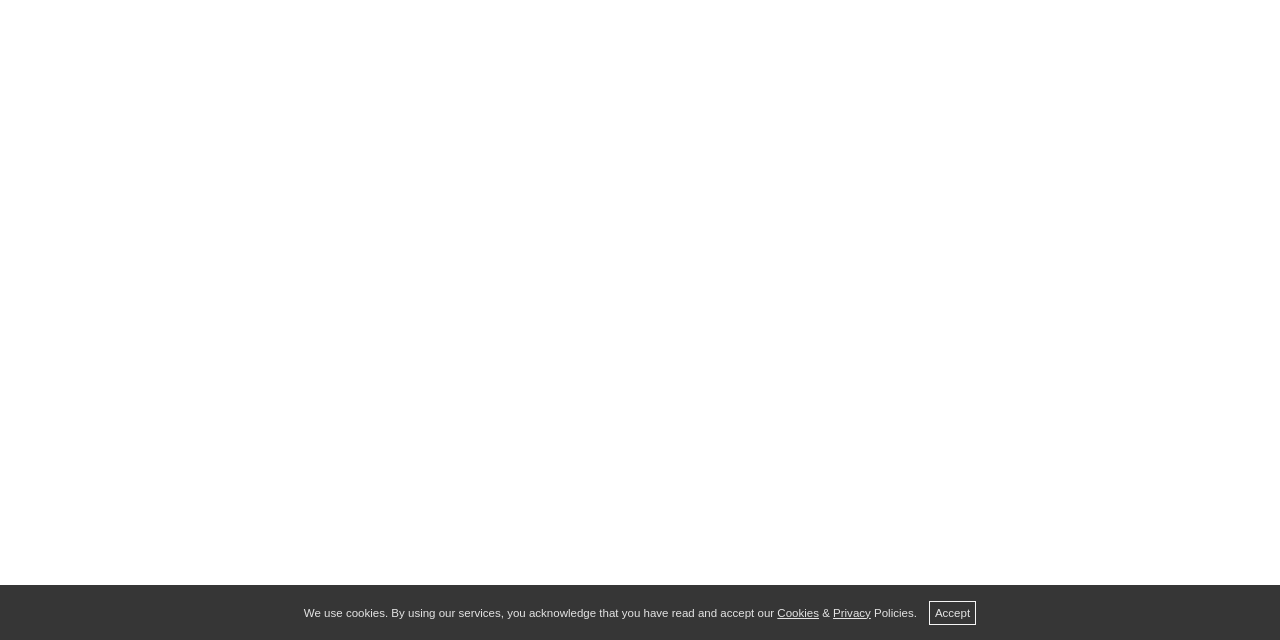Determine the bounding box coordinates (top-left x, top-left y, bottom-right x, bottom-right y) of the UI element described in the following text: Cookies

[0.607, 0.948, 0.64, 0.966]